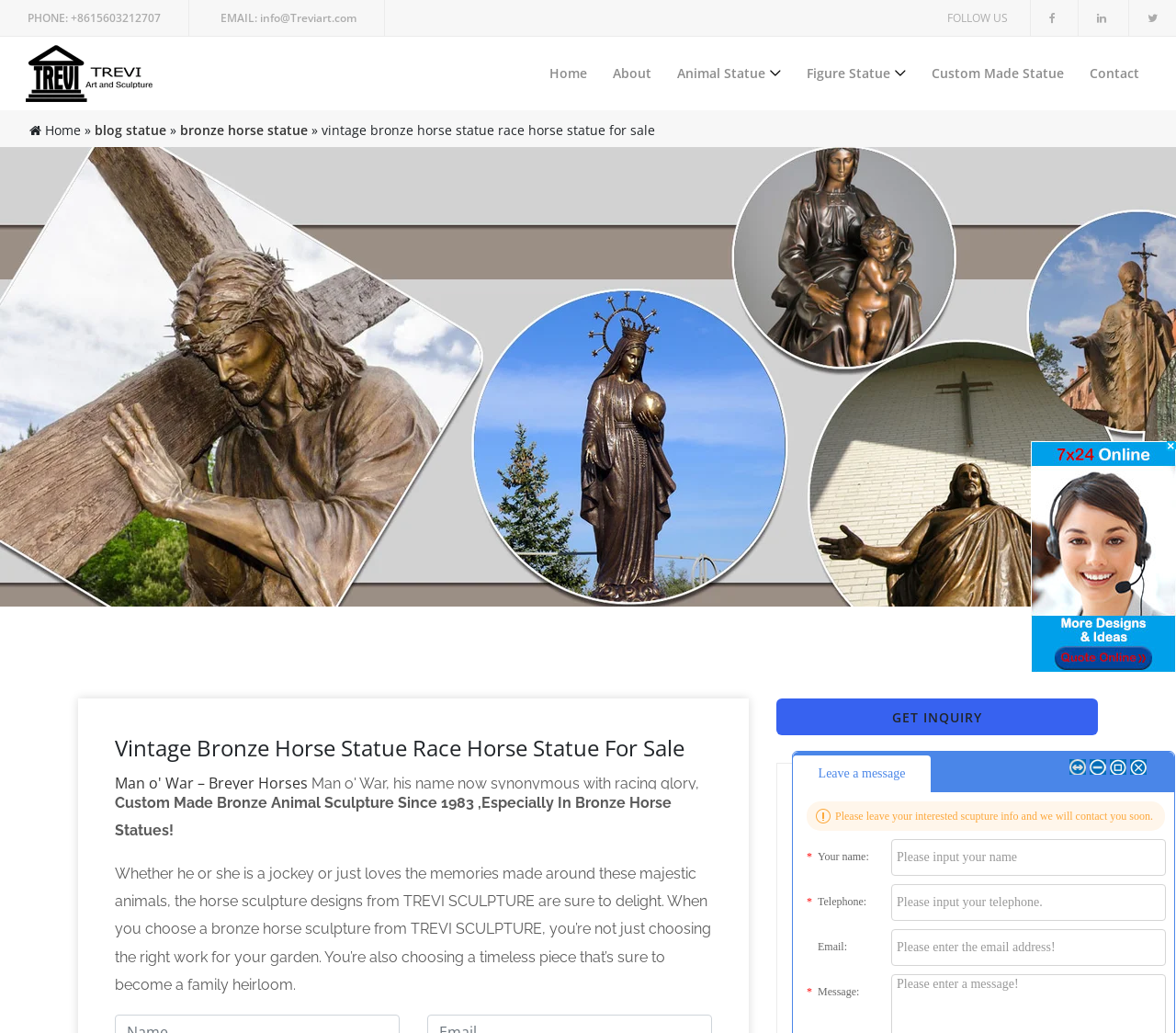Show the bounding box coordinates of the region that should be clicked to follow the instruction: "Click on the 'Home' link."

[0.458, 0.056, 0.509, 0.087]